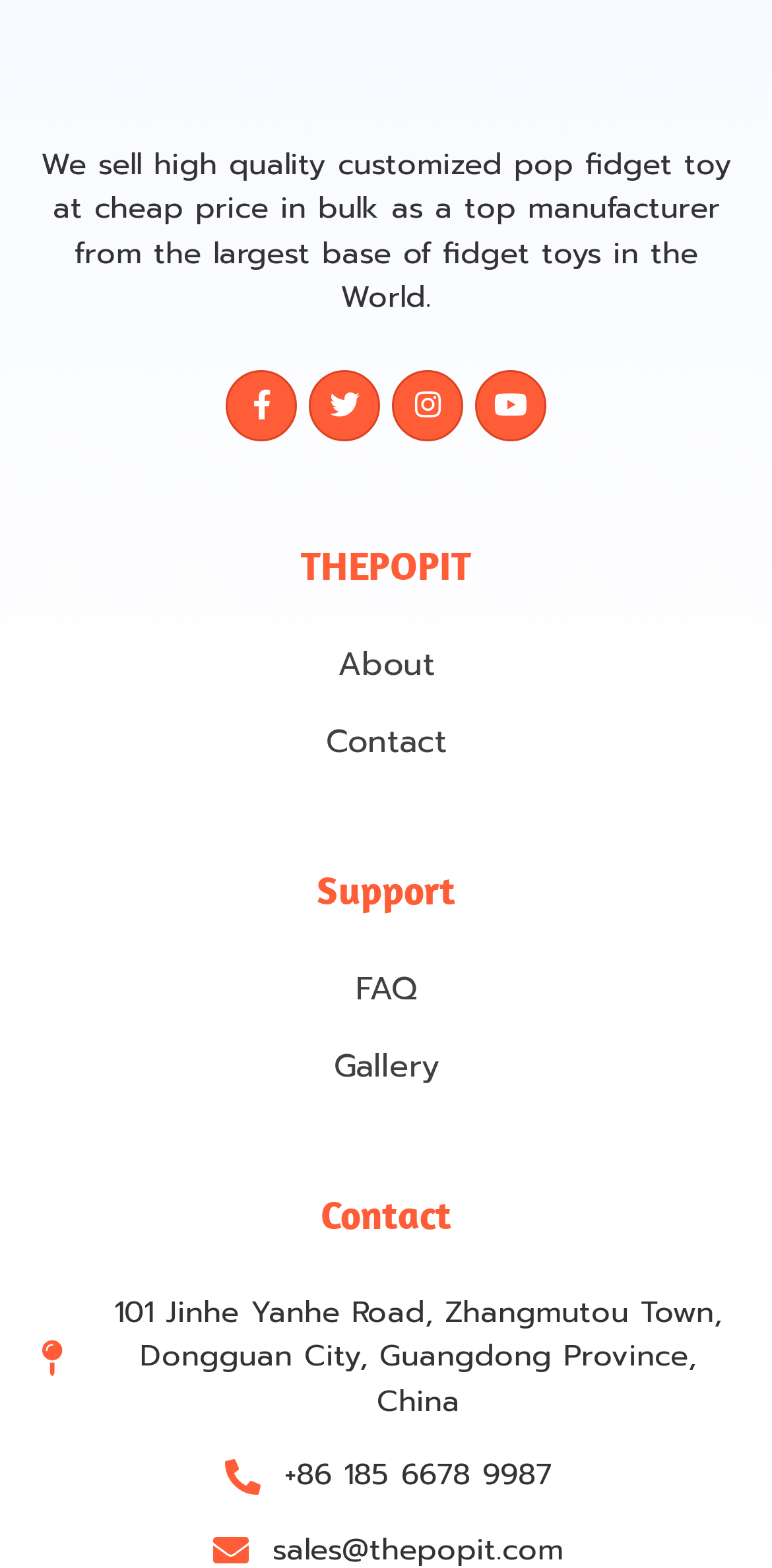Determine the bounding box coordinates of the clickable element to achieve the following action: 'Check our location'. Provide the coordinates as four float values between 0 and 1, formatted as [left, top, right, bottom].

[0.148, 0.823, 0.935, 0.907]